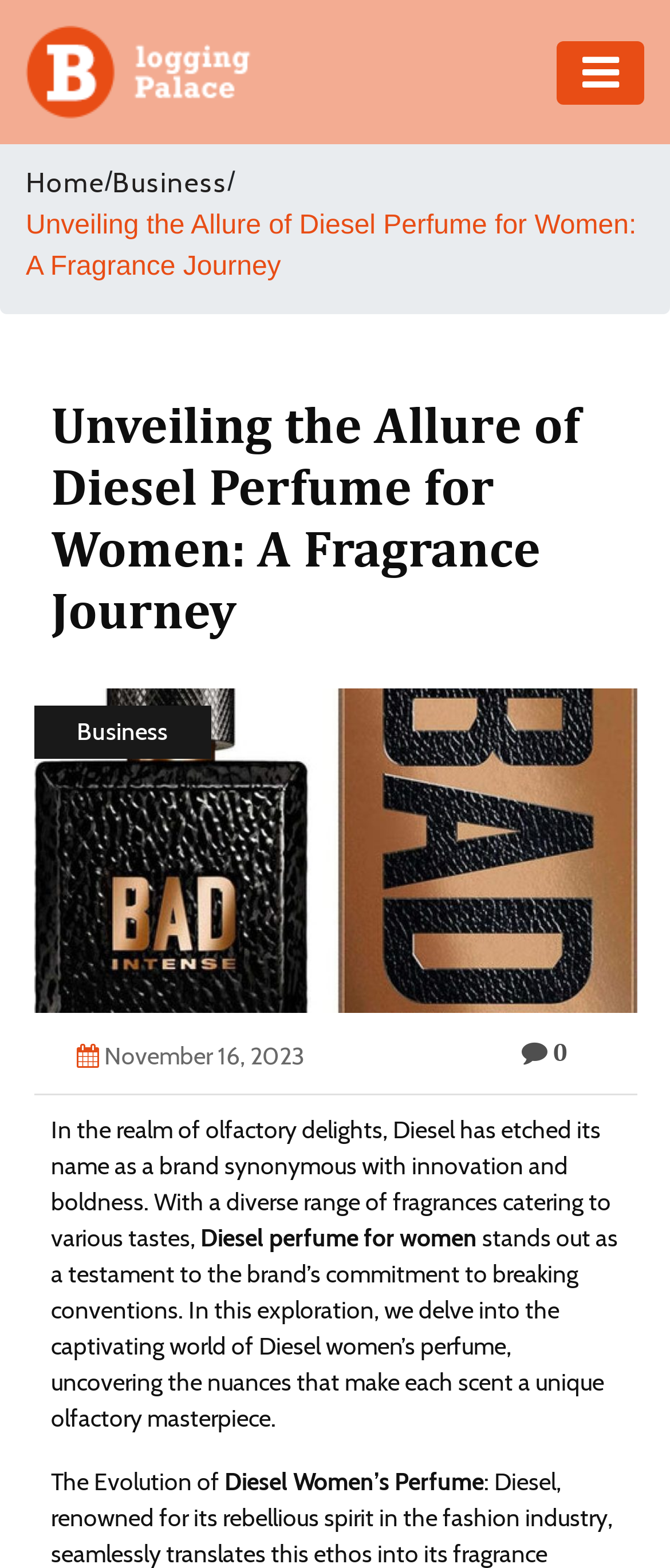Provide the bounding box coordinates for the area that should be clicked to complete the instruction: "Click the logo".

[0.038, 0.036, 0.423, 0.055]